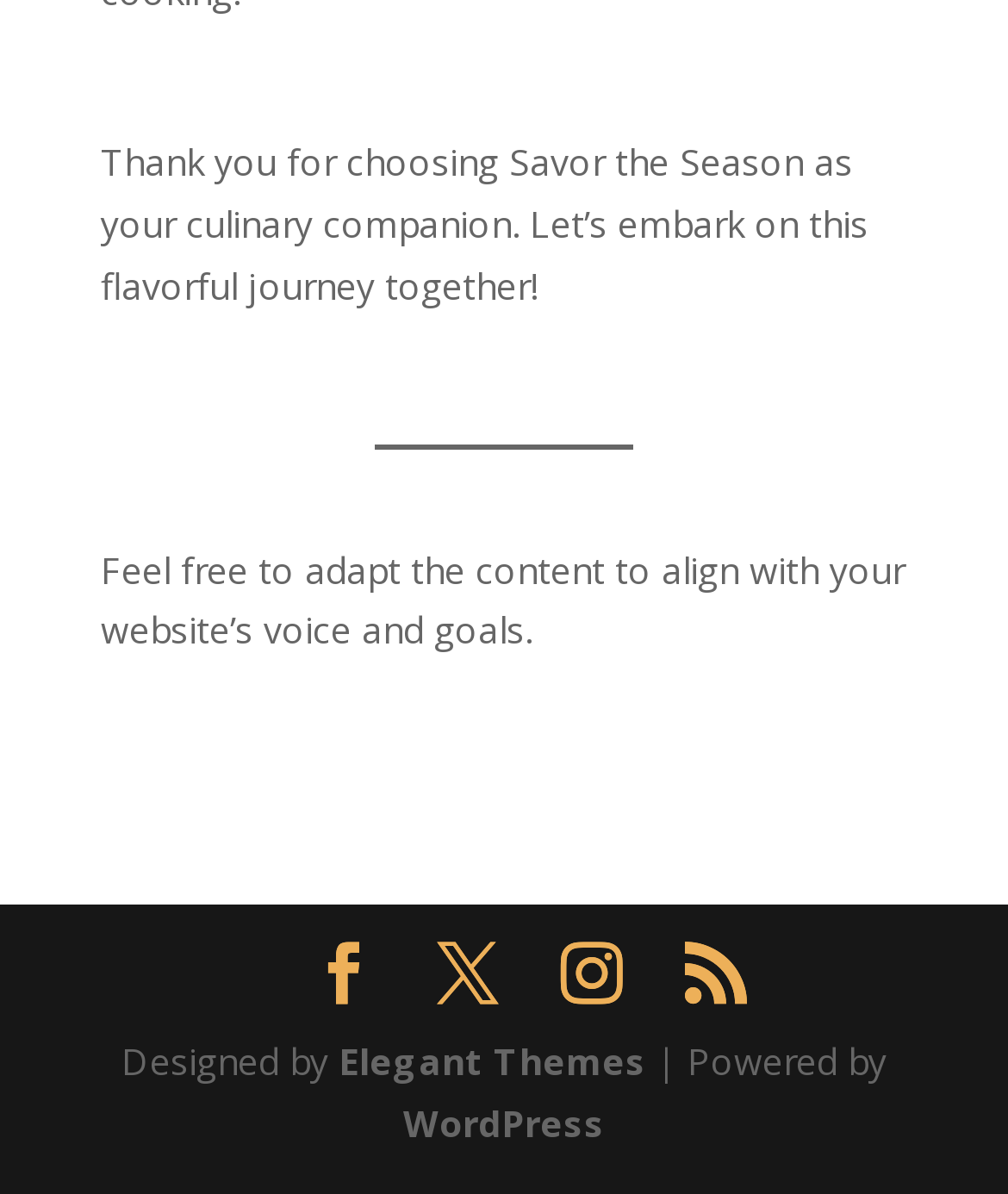Find the bounding box of the element with the following description: "WordPress". The coordinates must be four float numbers between 0 and 1, formatted as [left, top, right, bottom].

[0.4, 0.92, 0.6, 0.961]